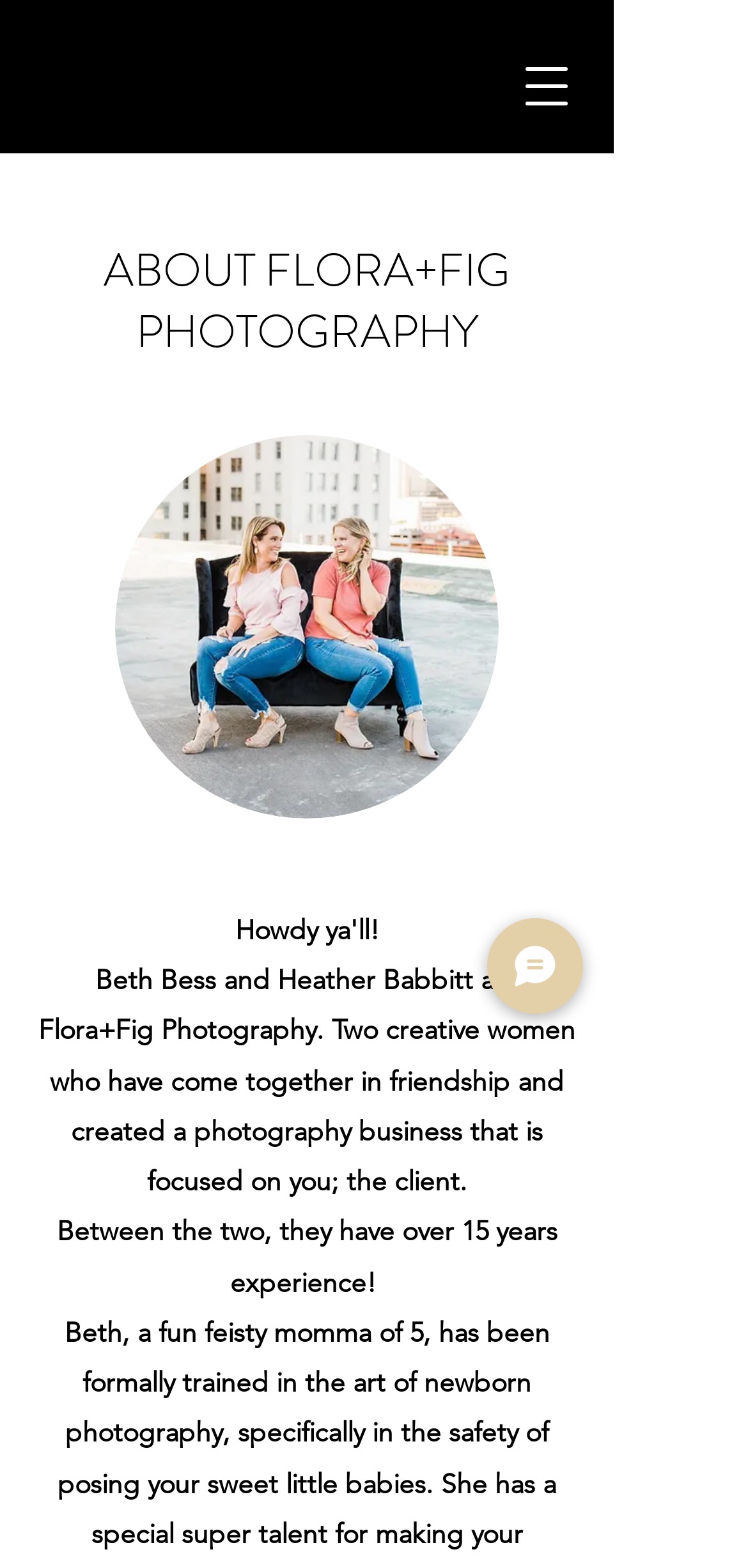Elaborate on the webpage's design and content in a detailed caption.

The webpage is about Flora+Fig Photography, with a prominent heading "ABOUT FLORA+FIG PHOTOGRAPHY" located near the top center of the page. Below the heading, there is a large image taking up most of the width, showcasing the photographers' work. 

To the left of the image, there is a block of text that describes the photography business, mentioning the two founders, Beth Bess and Heather Babbitt, and their focus on the client. This text is followed by another paragraph that highlights their combined 15 years of experience.

At the top right corner, there is a button labeled "Open navigation menu" that, when clicked, opens a dialog. Near the bottom right corner, there is another button labeled "Chat" accompanied by a small image.